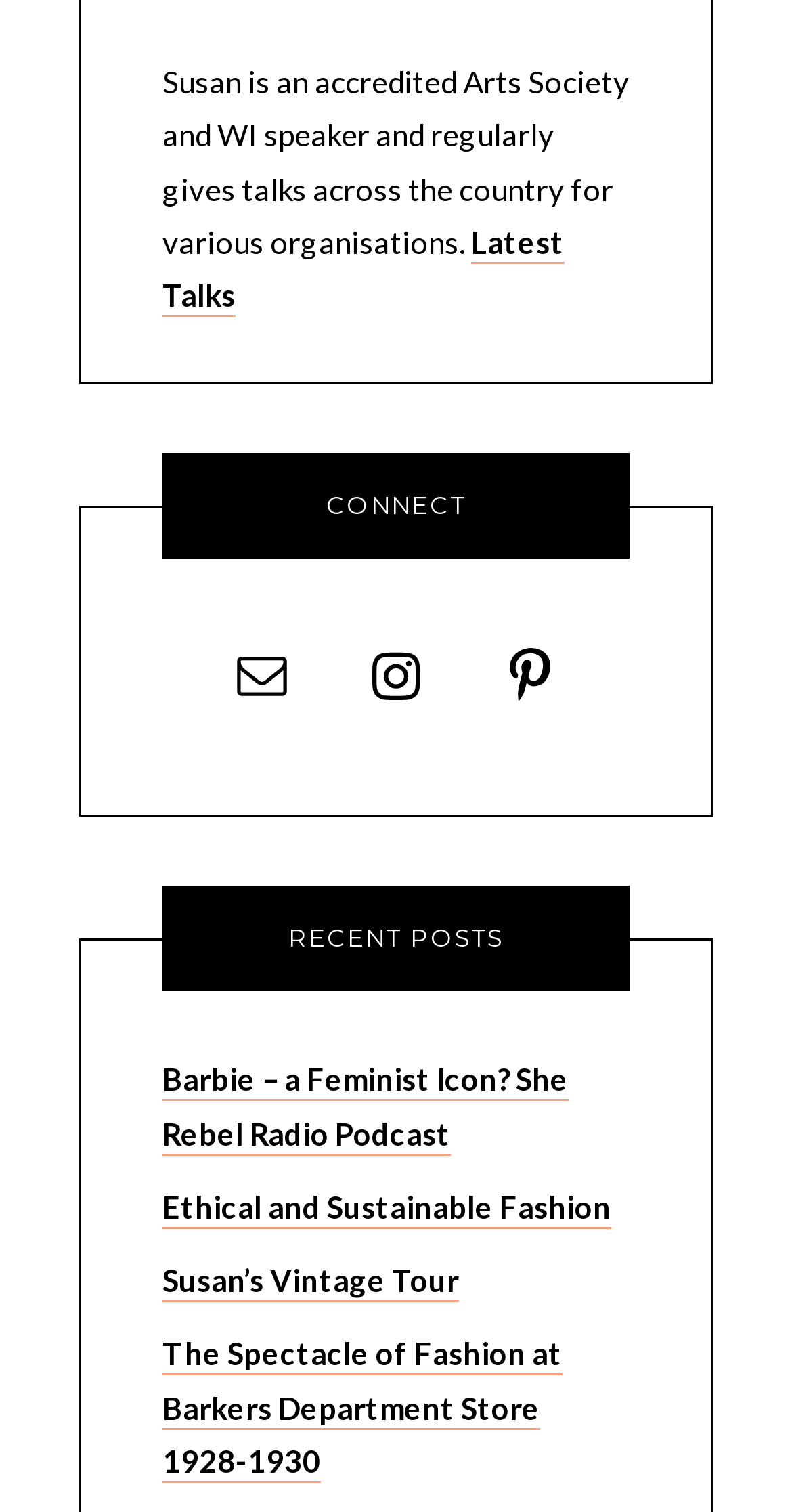Return the bounding box coordinates of the UI element that corresponds to this description: "Susan’s Vintage Tour". The coordinates must be given as four float numbers in the range of 0 and 1, [left, top, right, bottom].

[0.205, 0.835, 0.579, 0.861]